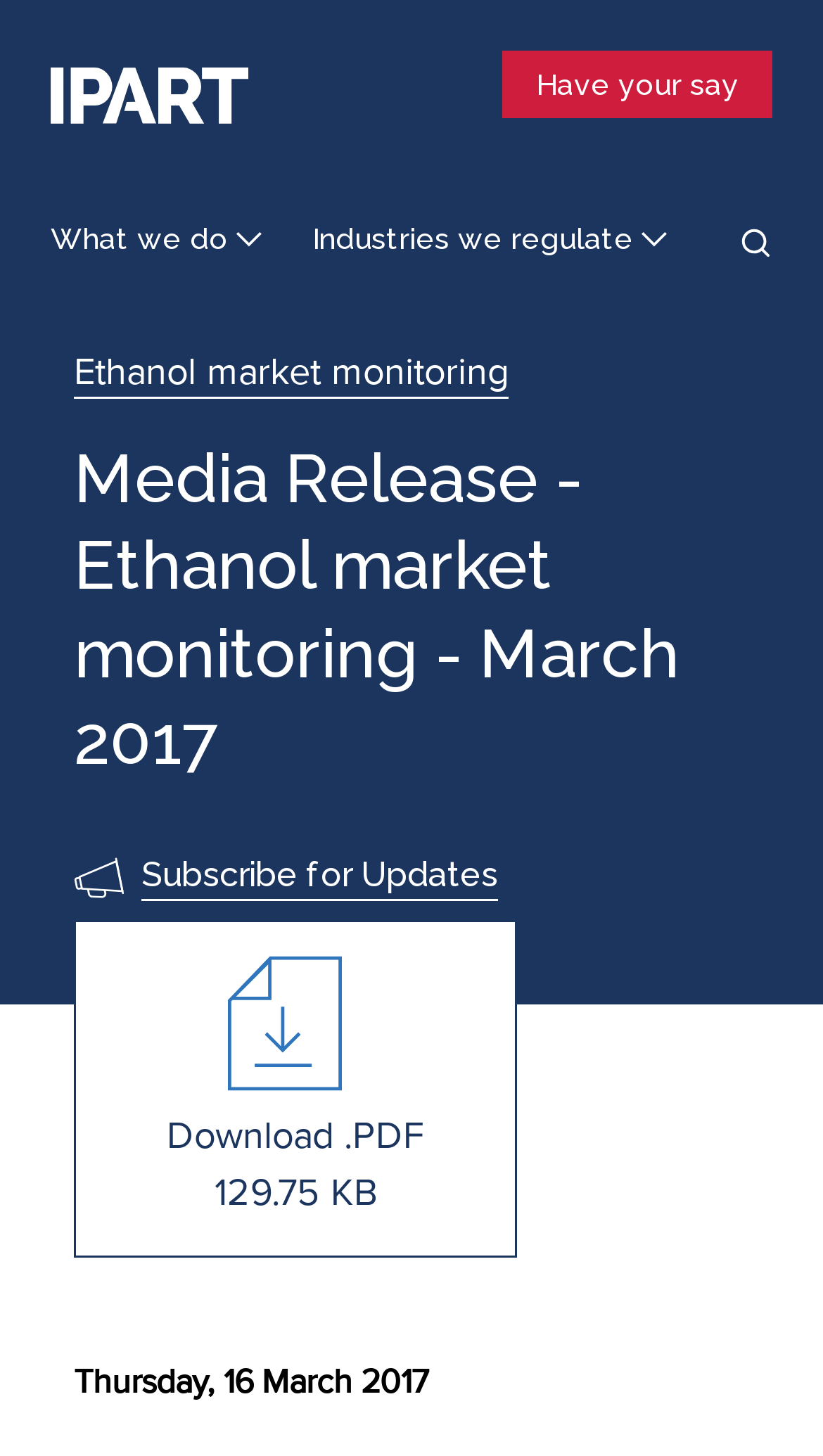Can you look at the image and give a comprehensive answer to the question:
What can be done on this webpage?

One of the things that can be done on this webpage is to subscribe for updates, as indicated by the link element that says 'Subscribe for Updates'.